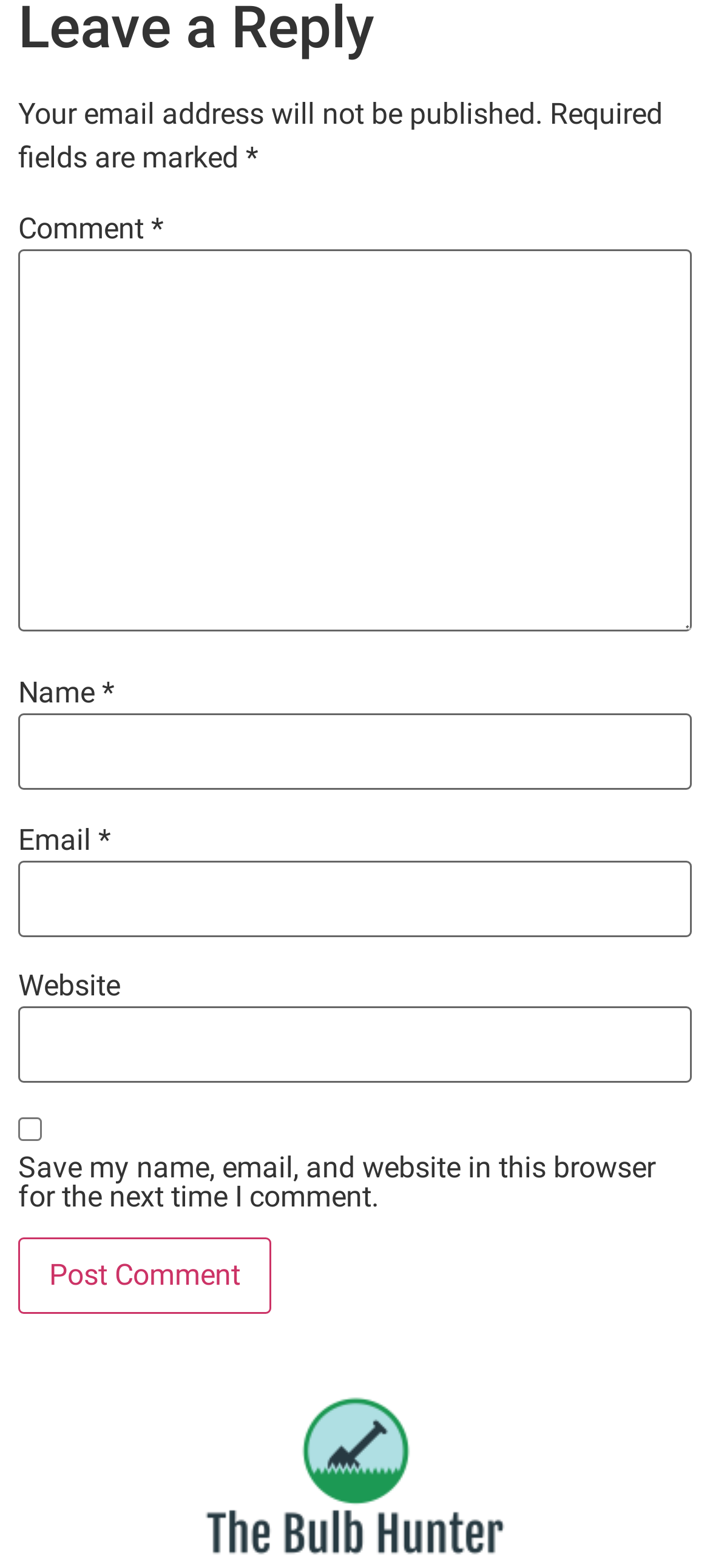Identify the bounding box coordinates for the UI element described as: "parent_node: Name * name="author"". The coordinates should be provided as four floats between 0 and 1: [left, top, right, bottom].

[0.026, 0.455, 0.974, 0.504]